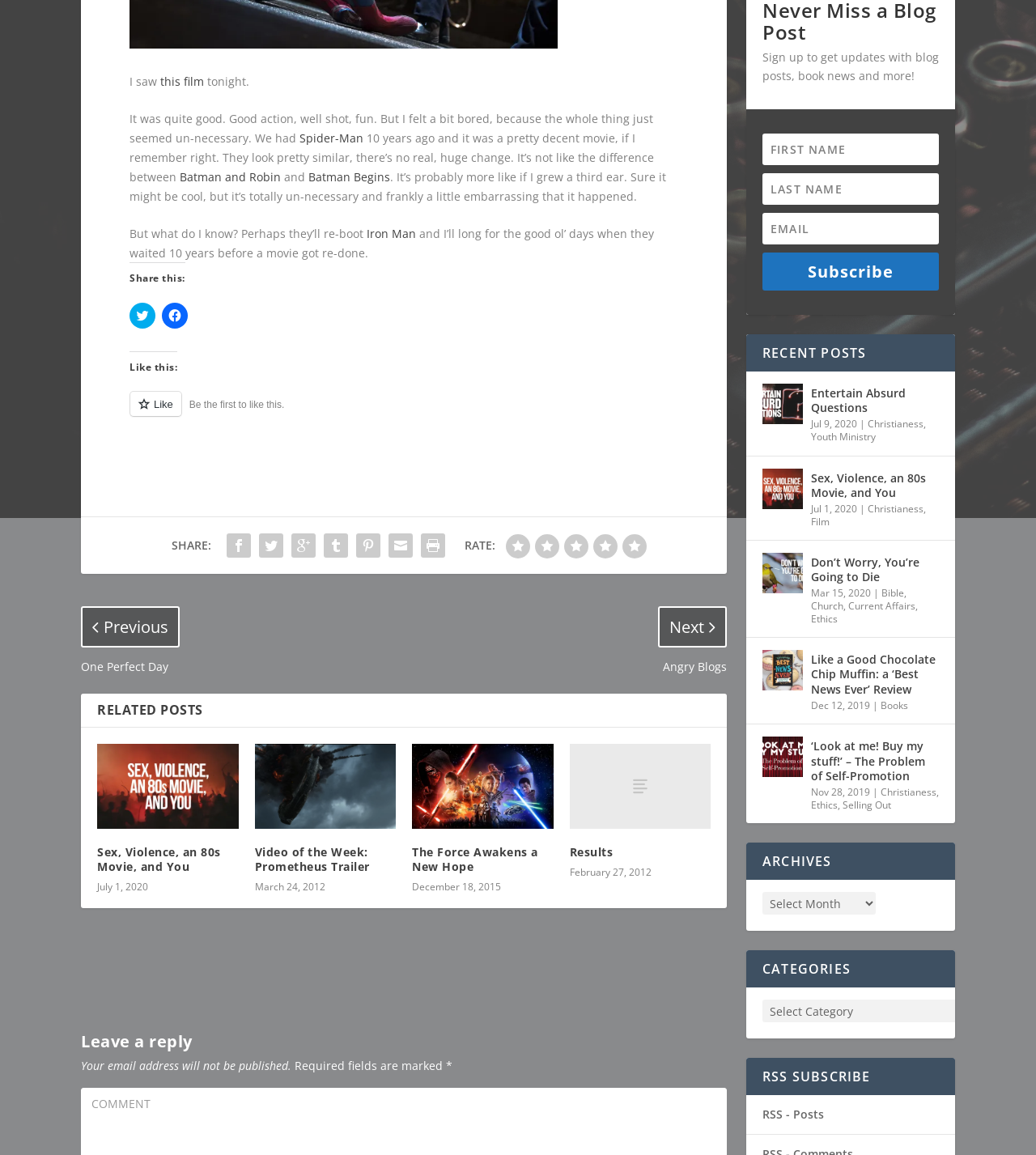Determine the bounding box coordinates in the format (top-left x, top-left y, bottom-right x, bottom-right y). Ensure all values are floating point numbers between 0 and 1. Identify the bounding box of the UI element described by: this film

[0.155, 0.058, 0.197, 0.071]